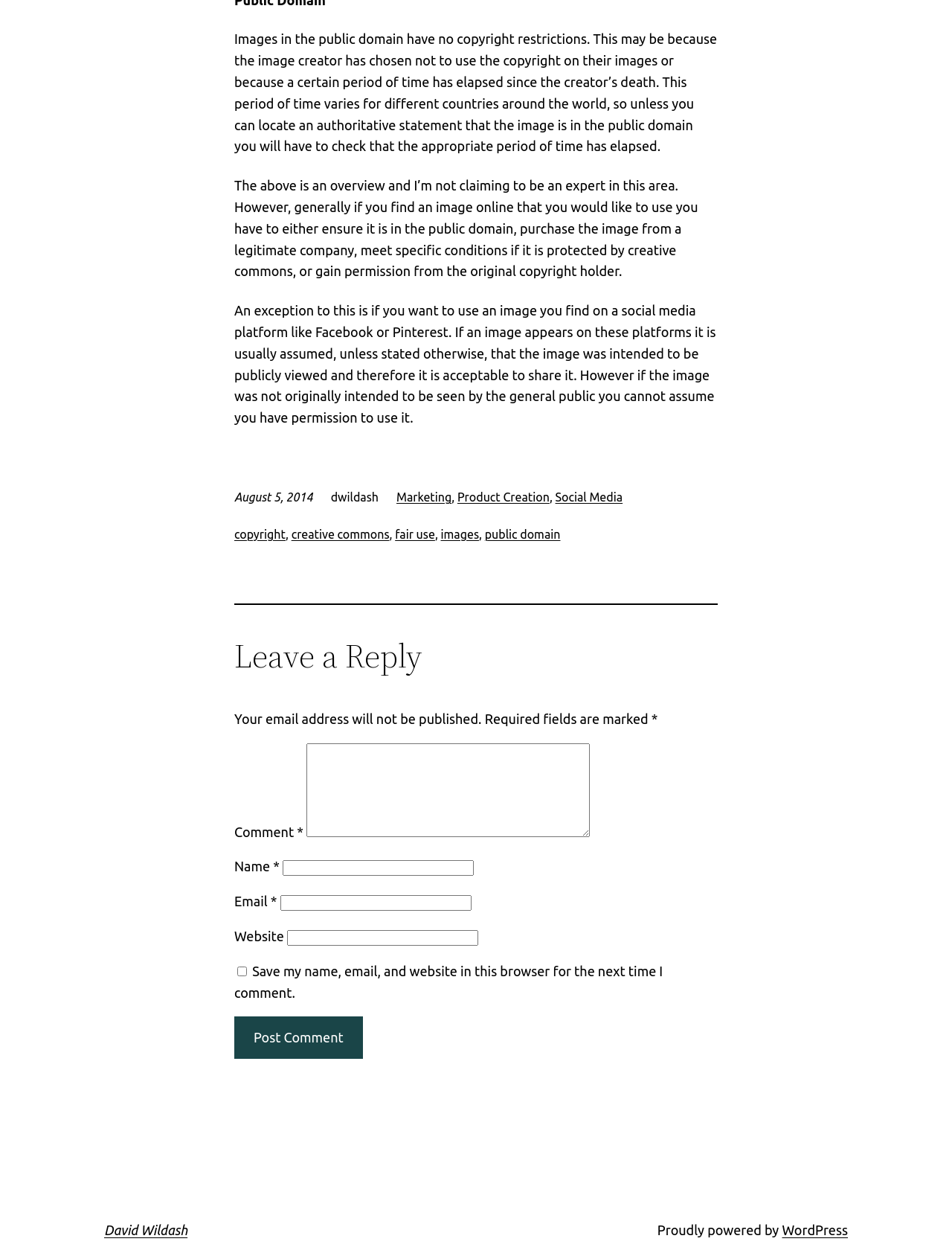What is the topic of the article?
Answer the question with a single word or phrase derived from the image.

Copyright and images